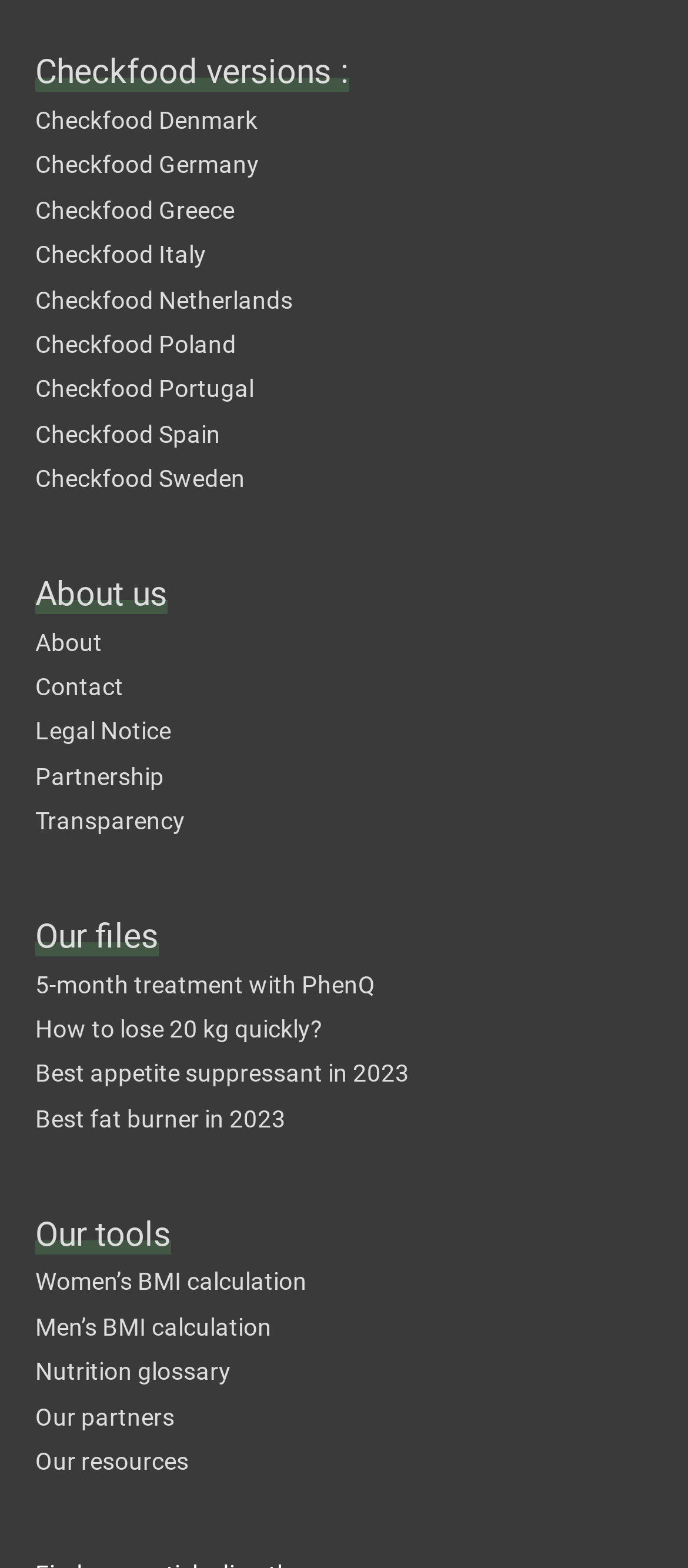Answer in one word or a short phrase: 
What are the countries with Checkfood versions?

Denmark, Germany, Greece, Italy, Netherlands, Poland, Portugal, Spain, Sweden